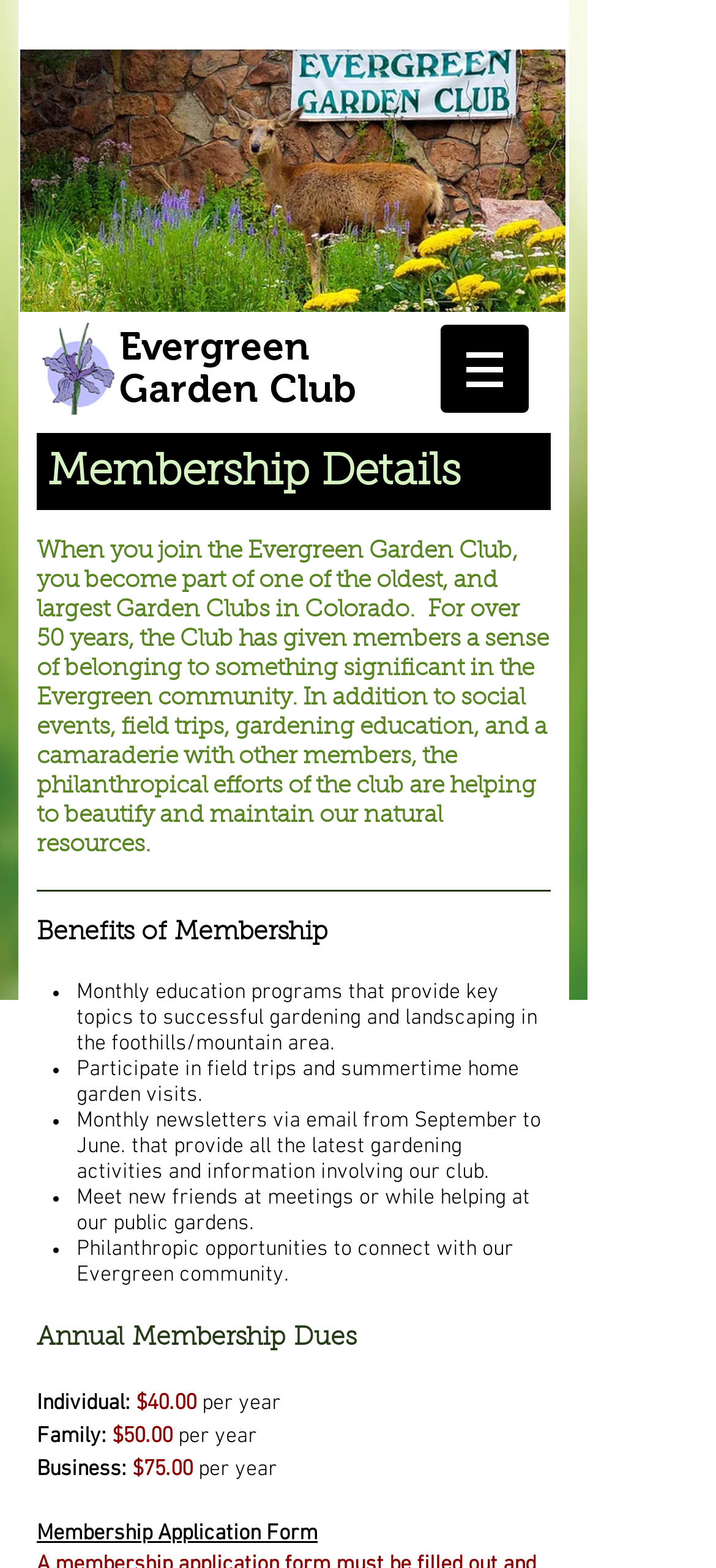What is the purpose of the Evergreen Garden Club?
Refer to the image and give a detailed answer to the query.

The purpose of the Evergreen Garden Club can be inferred from the text which states that the club's philanthropical efforts are helping to beautify and maintain our natural resources.